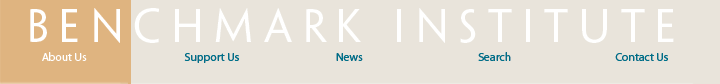How many links are there in the navigation menu?
Look at the image and construct a detailed response to the question.

The caption lists the key links in the navigation menu as 'About Us', 'Support Us', 'News', 'Search', and 'Contact Us', which totals five links.